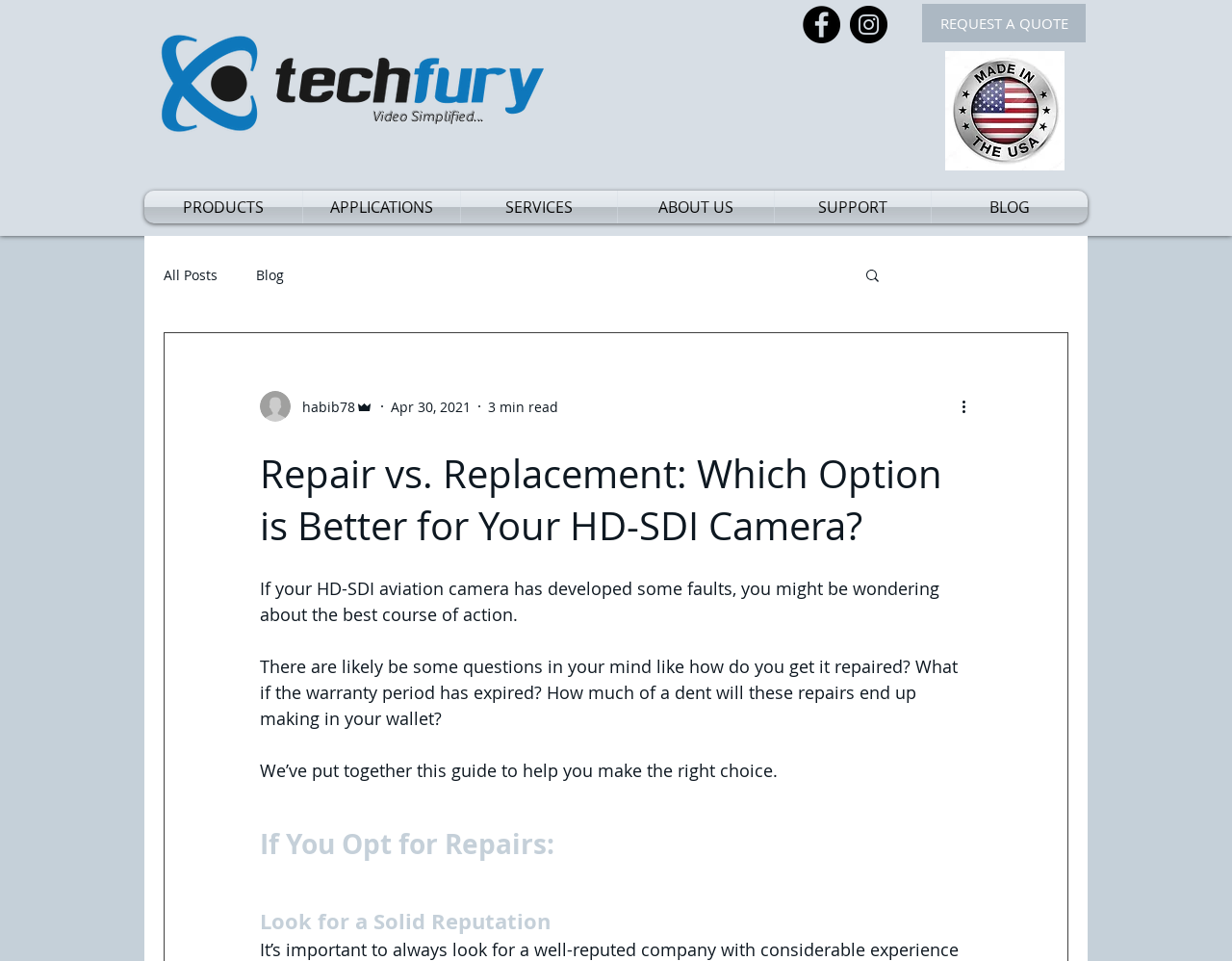Give the bounding box coordinates for the element described by: "ABOUT US".

[0.502, 0.198, 0.628, 0.232]